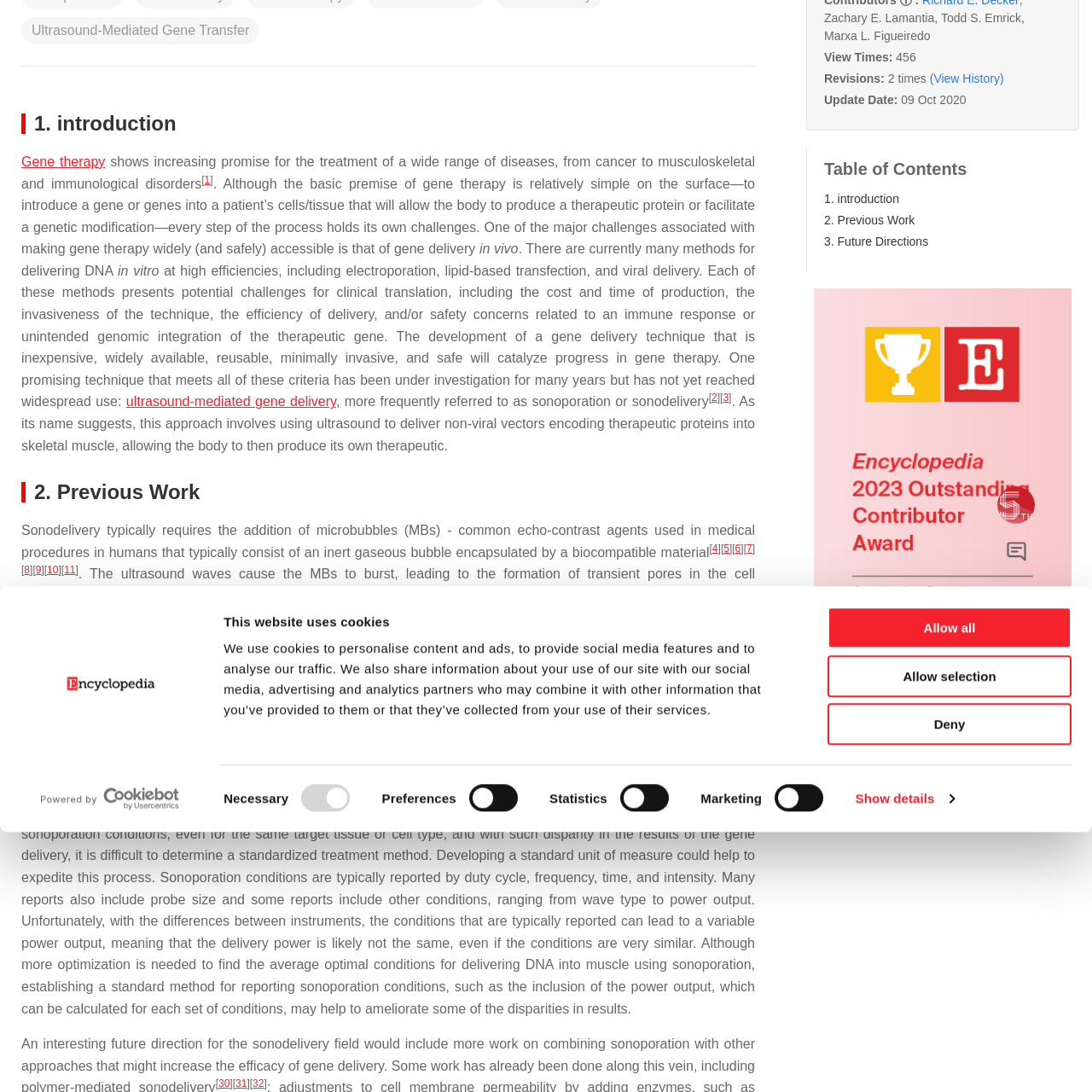Analyze the image surrounded by the red outline and answer the ensuing question with as much detail as possible based on the image:
What type of design is the logo?

The caption explicitly states that the image is designed to be modern and minimalist, which suggests that the logo is intended to be sleek and unobtrusive, fitting seamlessly into web designs.